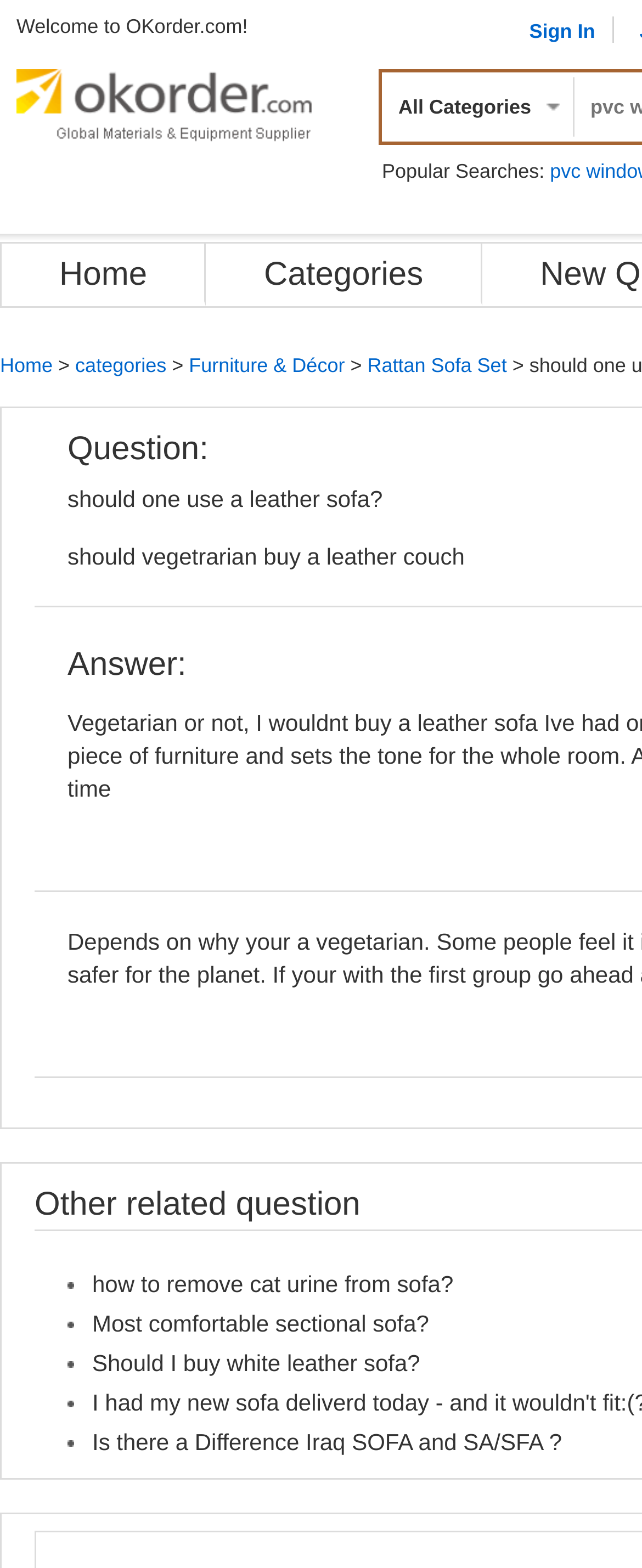Locate the UI element described by categories in the provided webpage screenshot. Return the bounding box coordinates in the format (top-left x, top-left y, bottom-right x, bottom-right y), ensuring all values are between 0 and 1.

[0.117, 0.226, 0.259, 0.24]